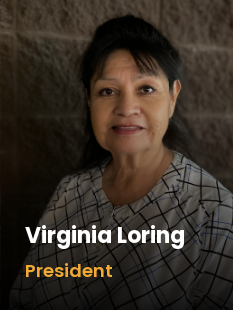Elaborate on the contents of the image in a comprehensive manner.

The image features Virginia Loring, the President of the organization. She is pictured with a warm smile, exuding confidence and approachability. In this portrait, she wears a stylish, patterned blouse that adds a personal touch to her professional appearance. The background is subtly blurred, drawing focus to her expressive features. The caption prominently displays her name and title, emphasizing her leadership role. Virginia embodies the commitment and personal attention the organization prides itself on, serving as a key figure in meeting client needs throughout their projects.